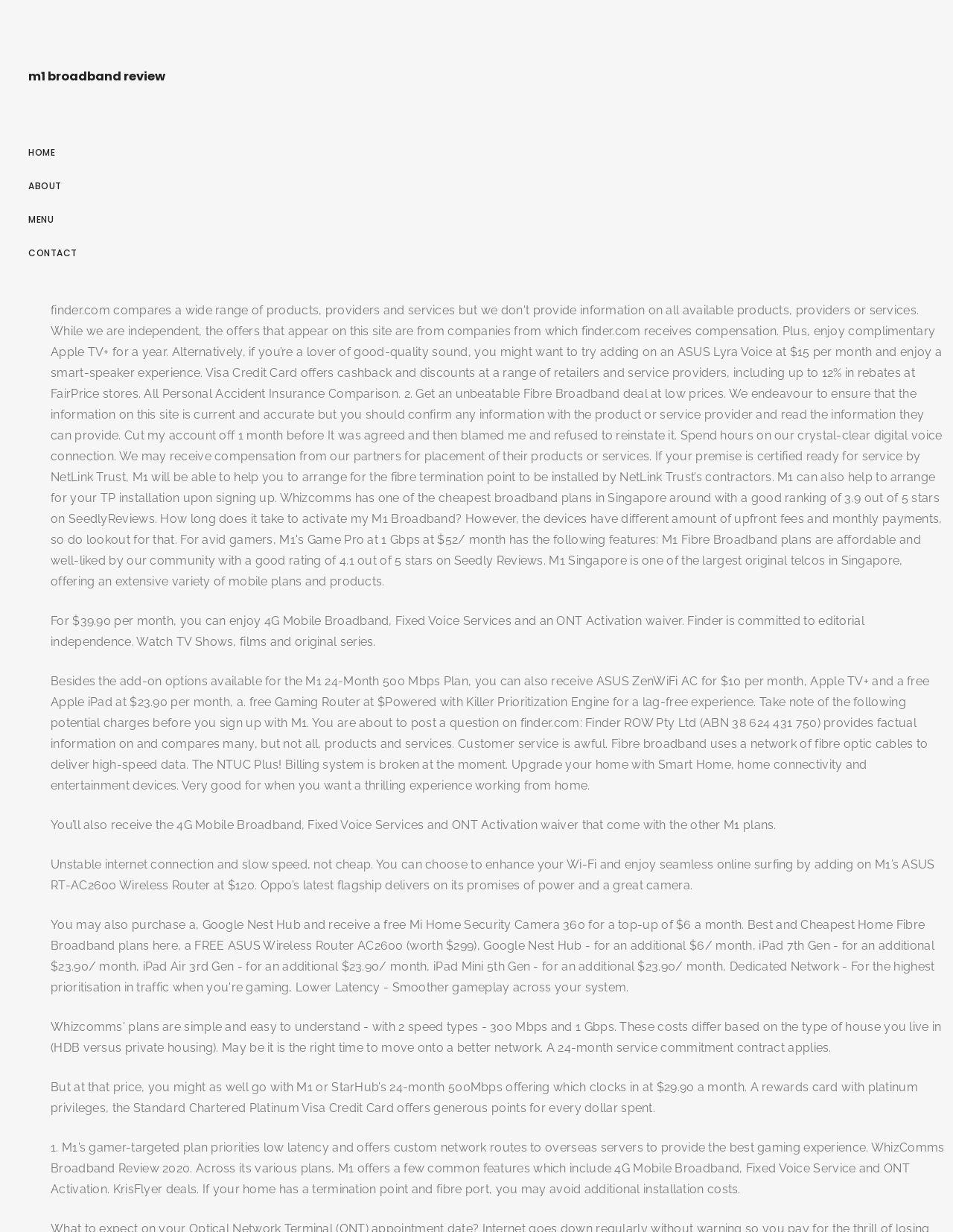What is the benefit of adding M1’s ASUS RT-AC2600 Wireless Router?
Please provide a detailed and thorough answer to the question.

According to the text, adding M1’s ASUS RT-AC2600 Wireless Router can enhance Wi-Fi and provide seamless online surfing, which implies a better internet experience.